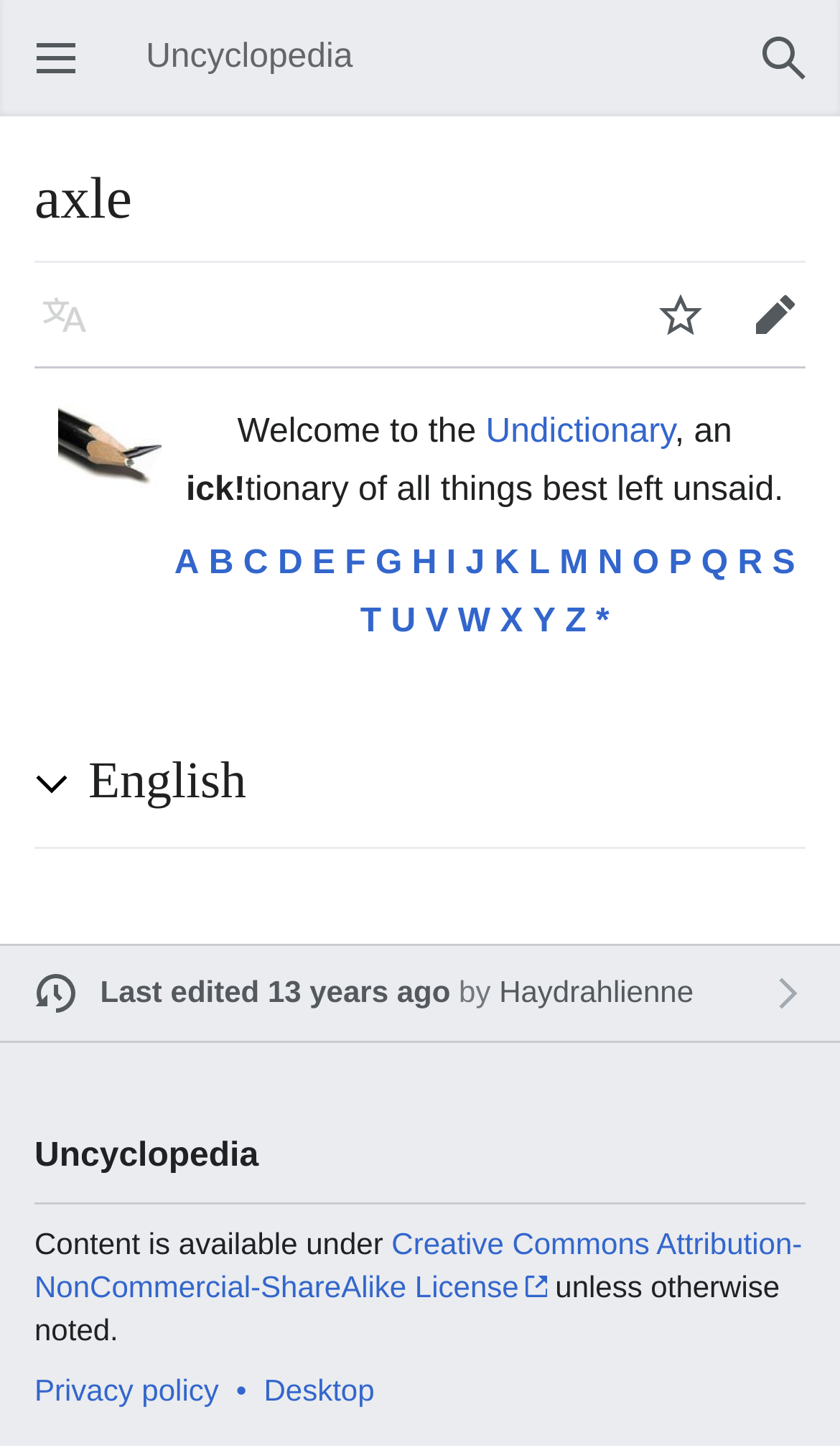Identify the bounding box coordinates of the area you need to click to perform the following instruction: "Open main menu".

[0.041, 0.007, 0.074, 0.027]